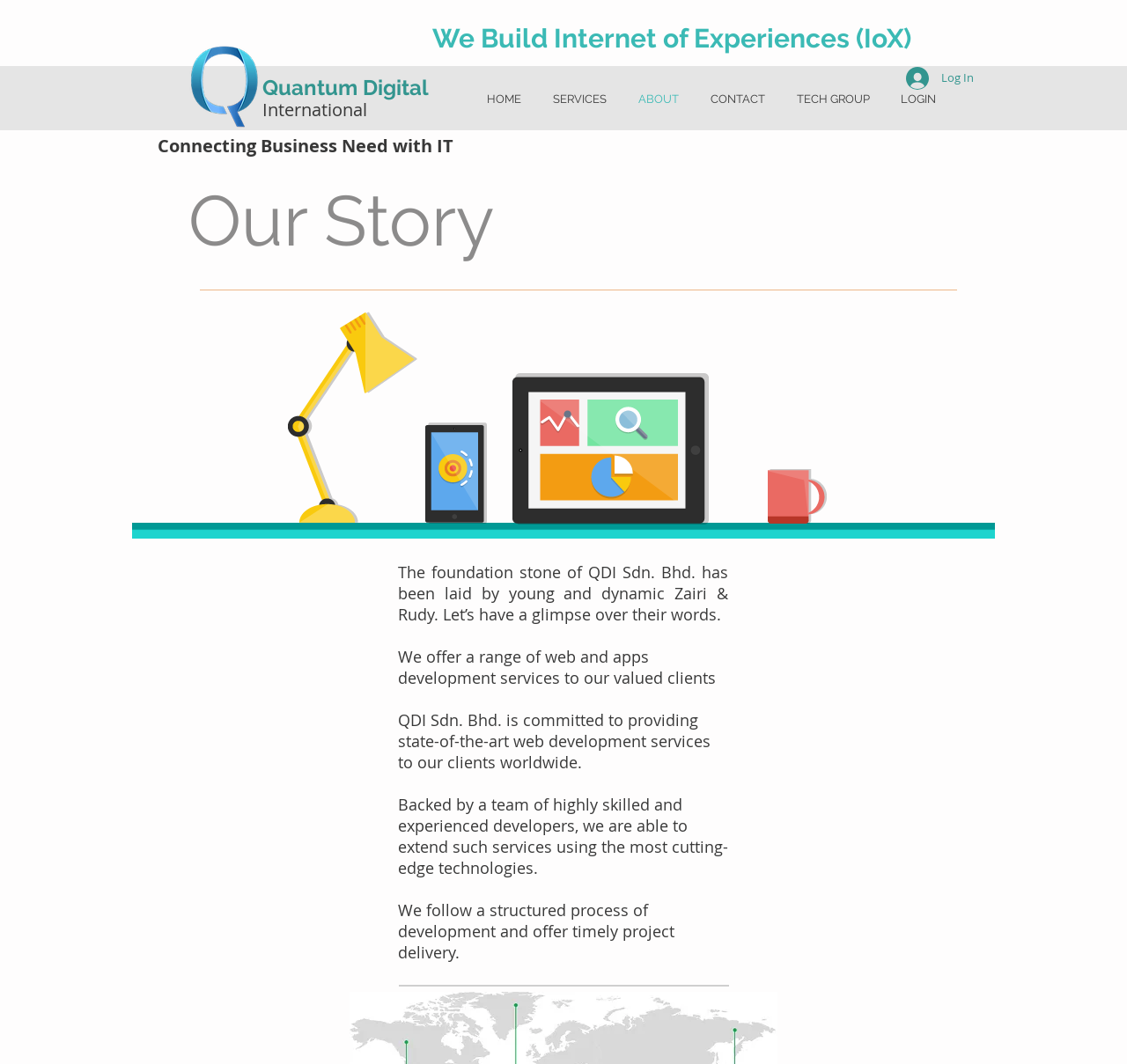Extract the bounding box coordinates for the HTML element that matches this description: "Quantum Digital". The coordinates should be four float numbers between 0 and 1, i.e., [left, top, right, bottom].

[0.233, 0.07, 0.38, 0.094]